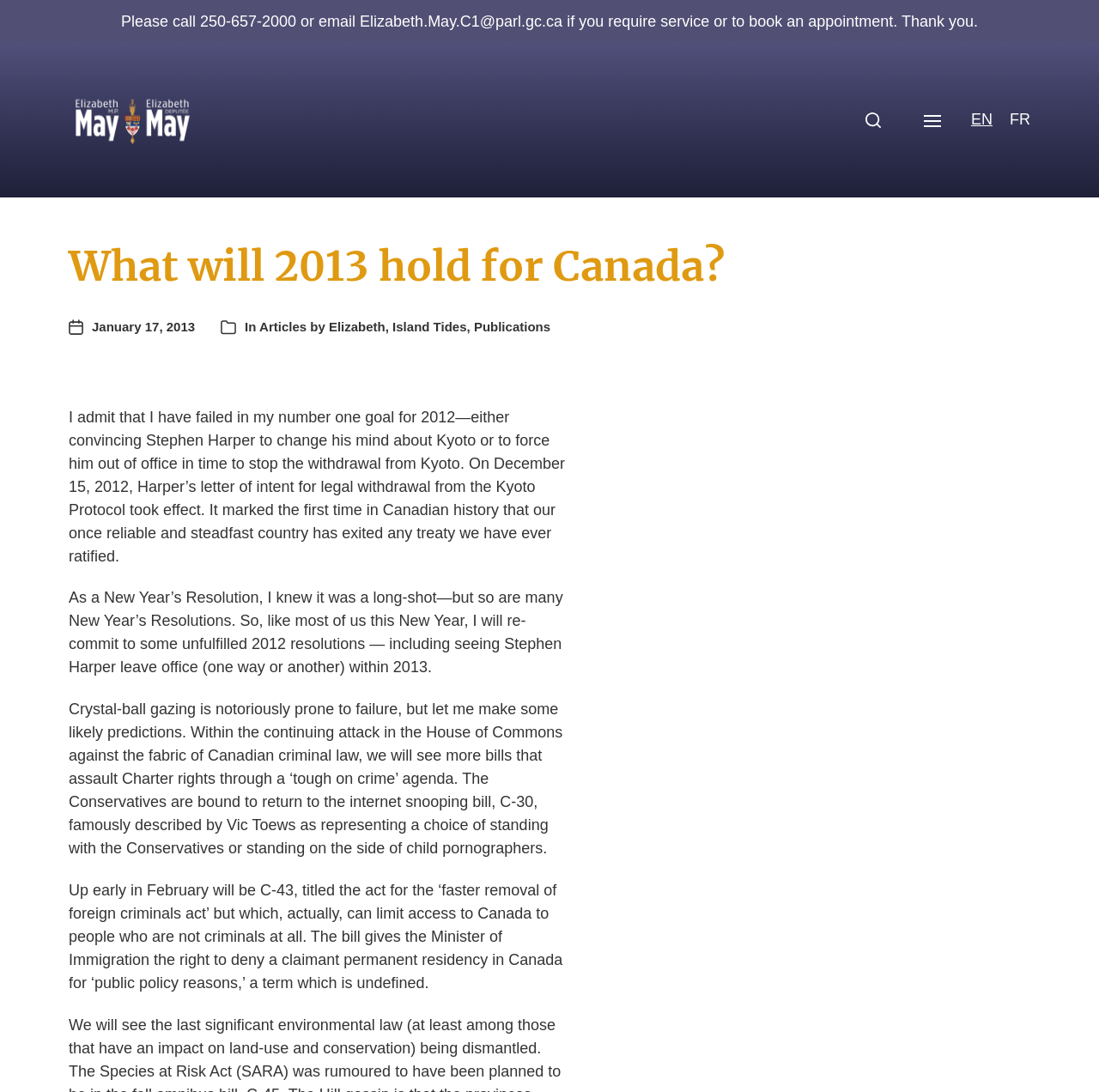Pinpoint the bounding box coordinates of the element that must be clicked to accomplish the following instruction: "Visit the MP's homepage". The coordinates should be in the format of four float numbers between 0 and 1, i.e., [left, top, right, bottom].

[0.062, 0.075, 0.228, 0.145]